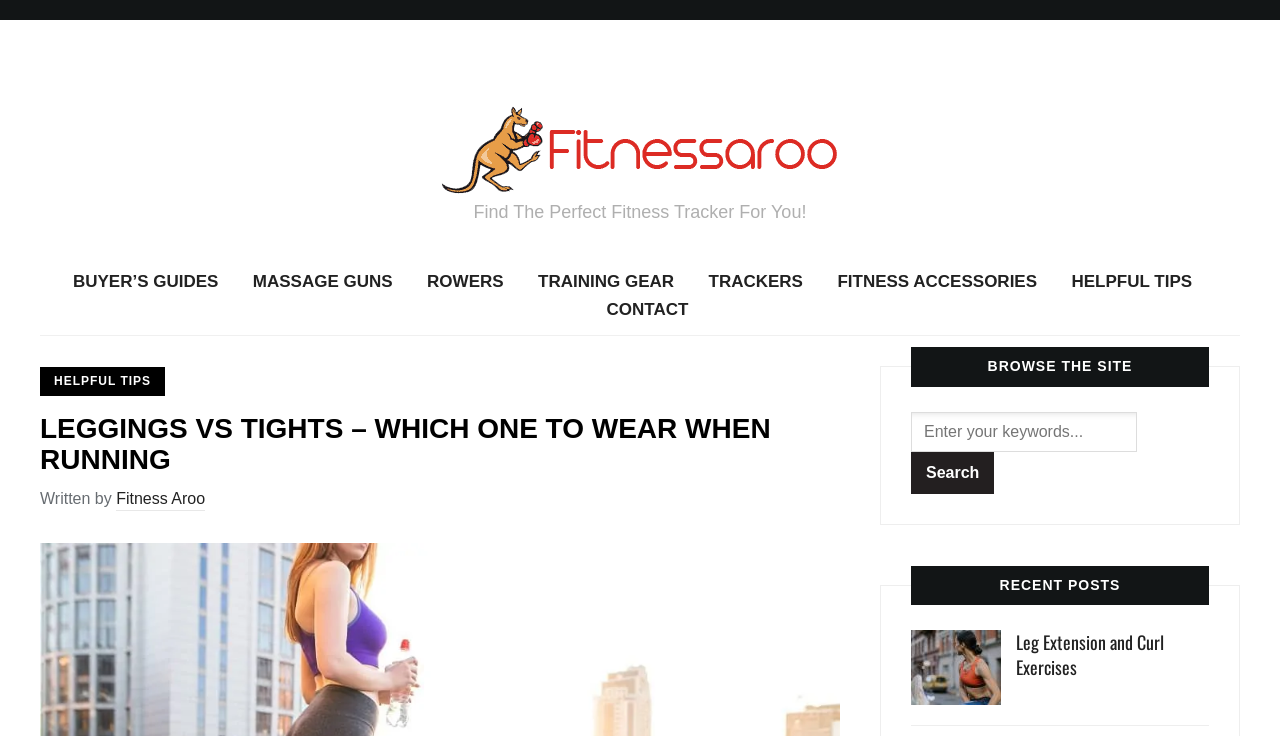What is the title of the recent post?
Using the picture, provide a one-word or short phrase answer.

Leg Extension and Curl Exercises